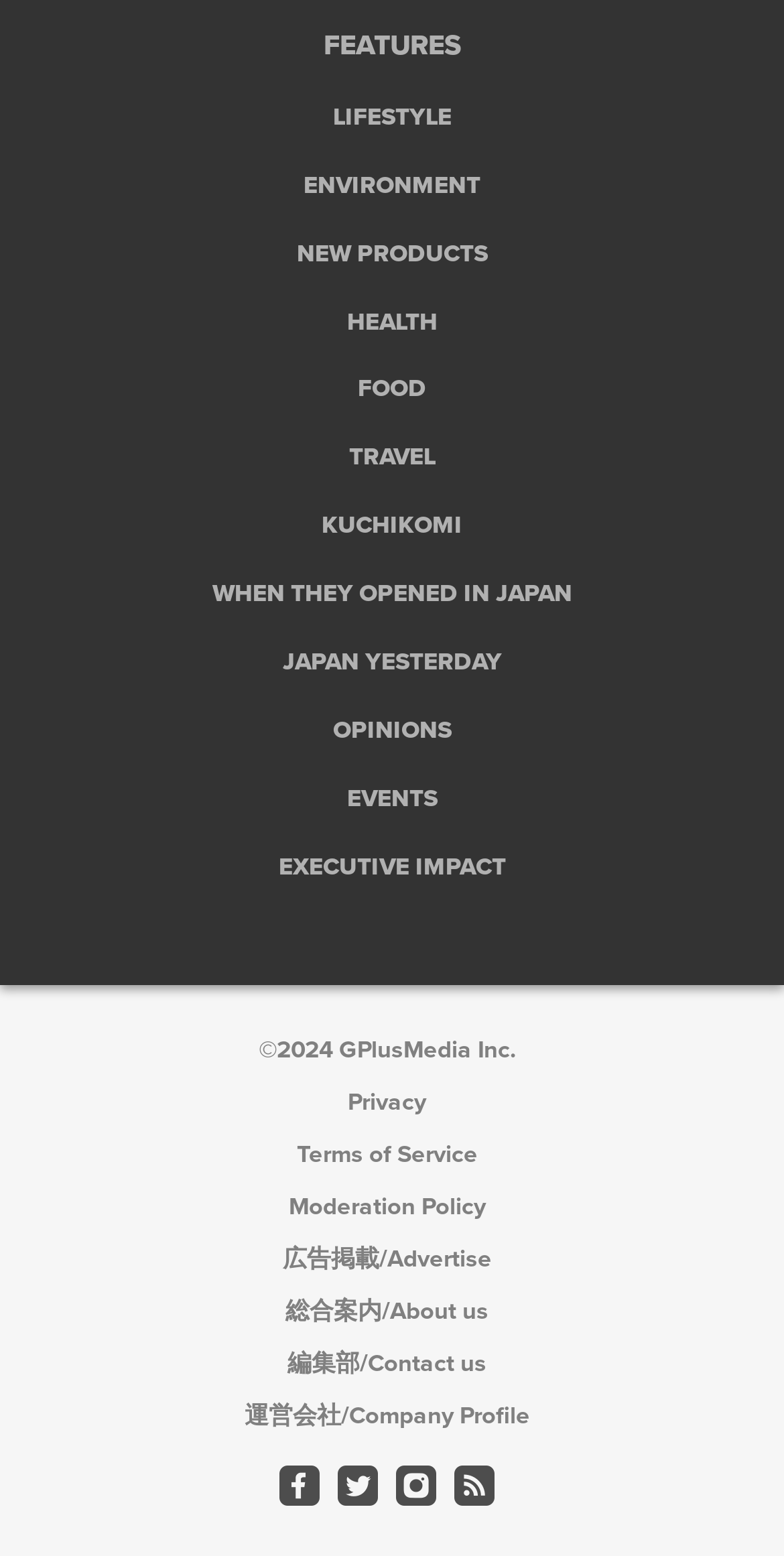How many links are there in the EVENTS category?
Use the screenshot to answer the question with a single word or phrase.

1